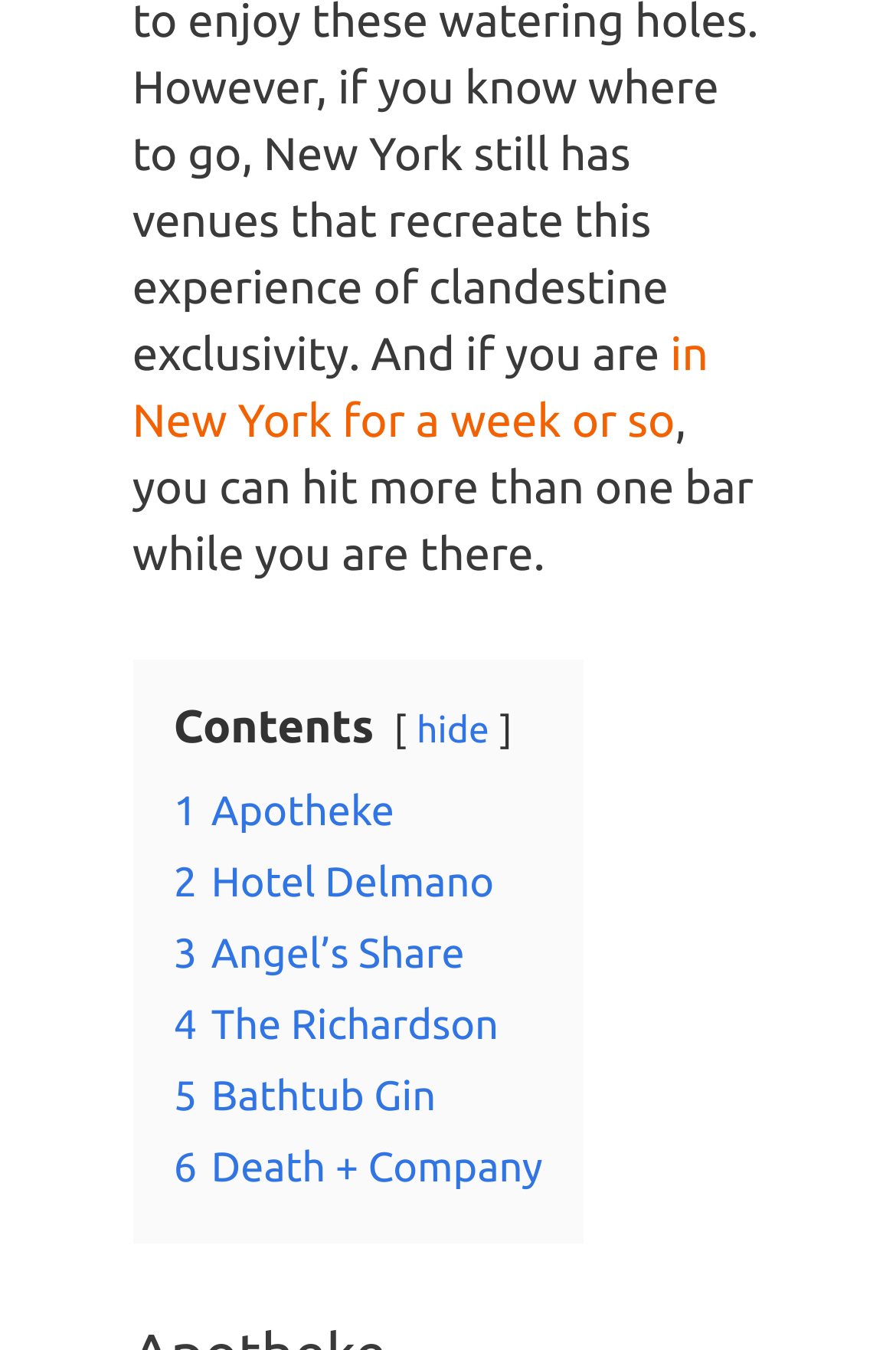Determine the bounding box coordinates of the area to click in order to meet this instruction: "click on the link to Hotel Delmano".

[0.194, 0.638, 0.551, 0.672]